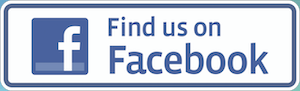Please examine the image and provide a detailed answer to the question: What is the purpose of the call-to-action?

The call-to-action highlights the church's emphasis on community engagement and staying updated with events, news, and activities through social media, which allows congregants and interested individuals to interact, share experiences, and participate in discussions related to church events.